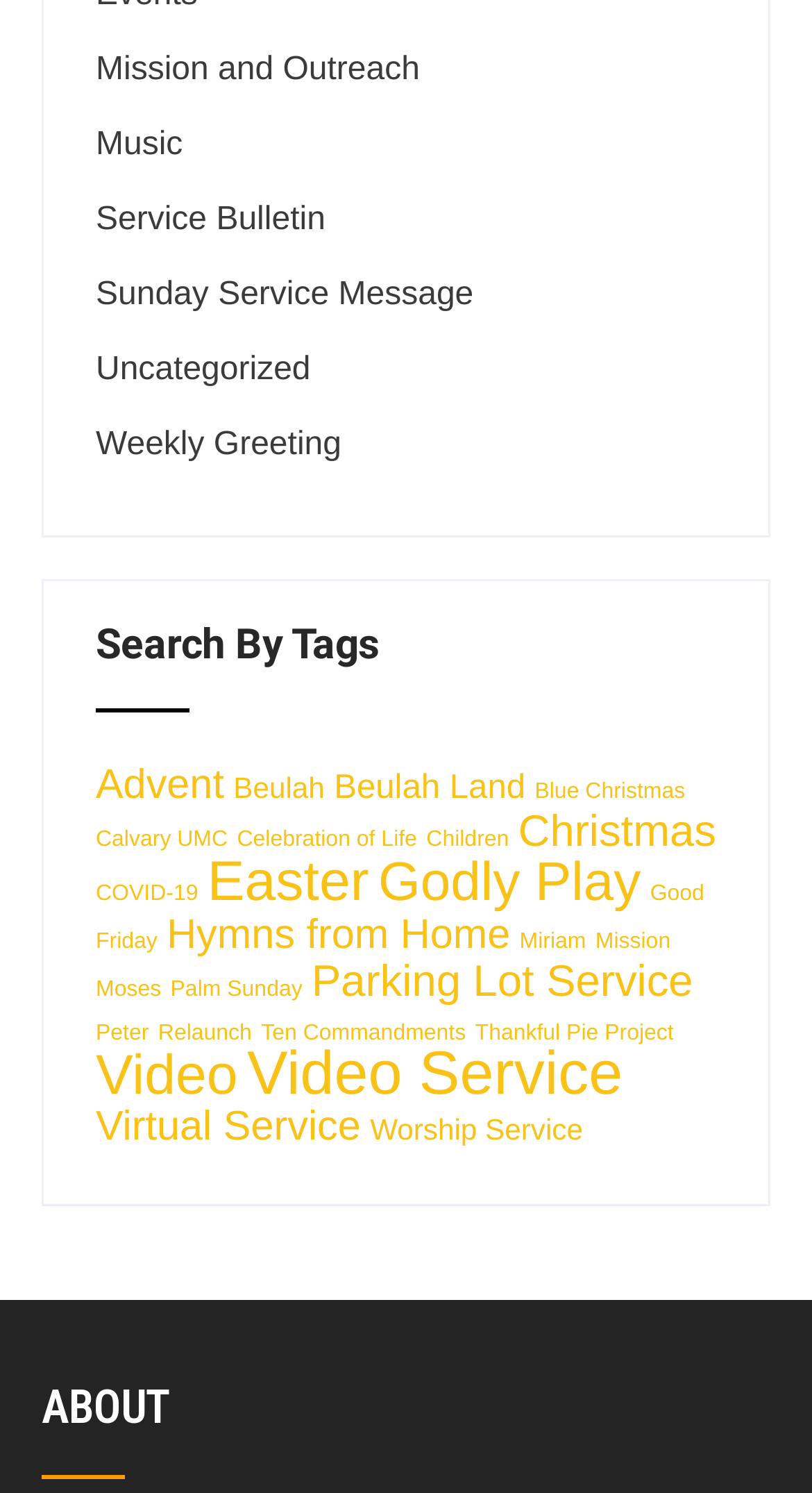Please locate the clickable area by providing the bounding box coordinates to follow this instruction: "View Advent sermons".

[0.118, 0.51, 0.276, 0.541]